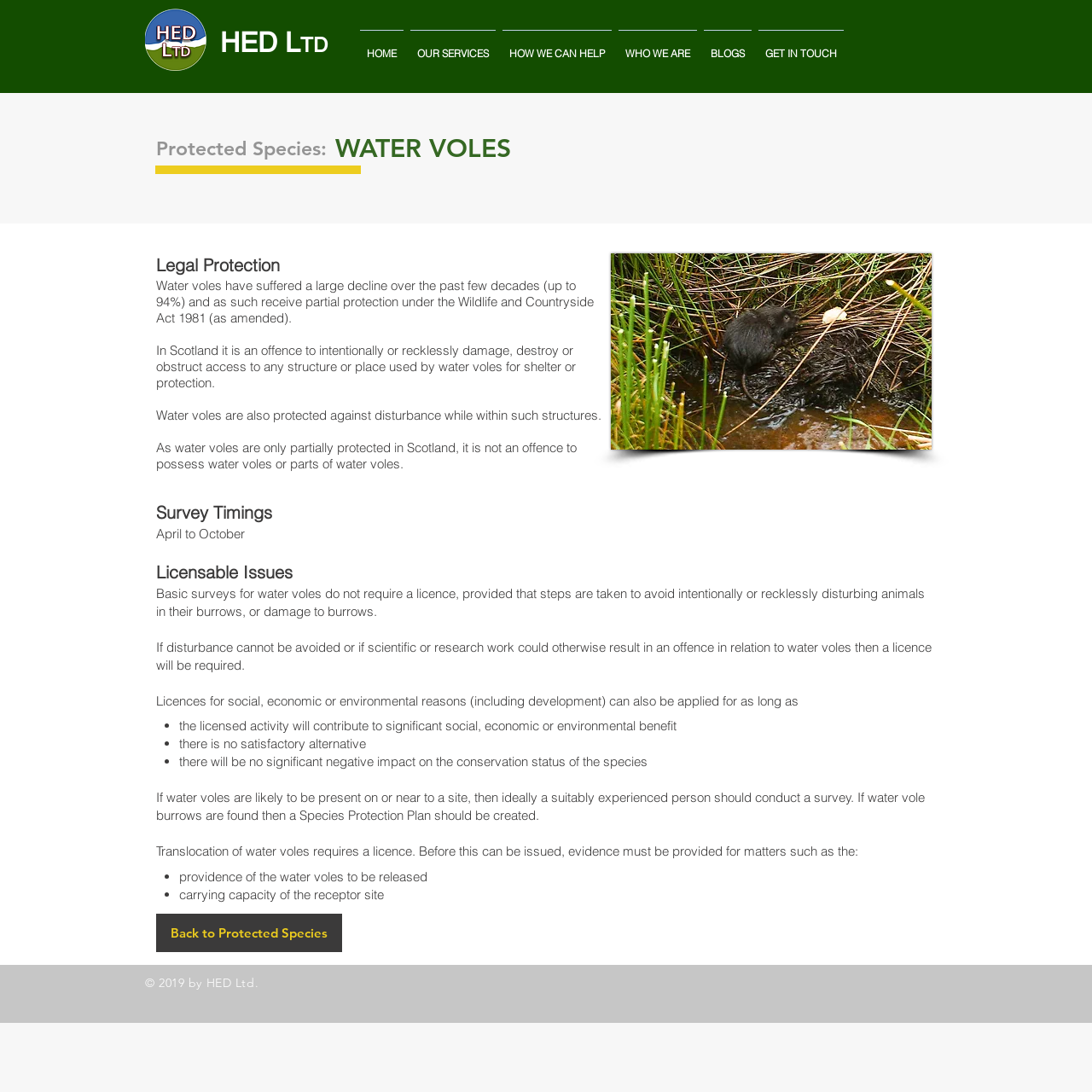Please provide a one-word or phrase answer to the question: 
When can water vole surveys be conducted?

April to October